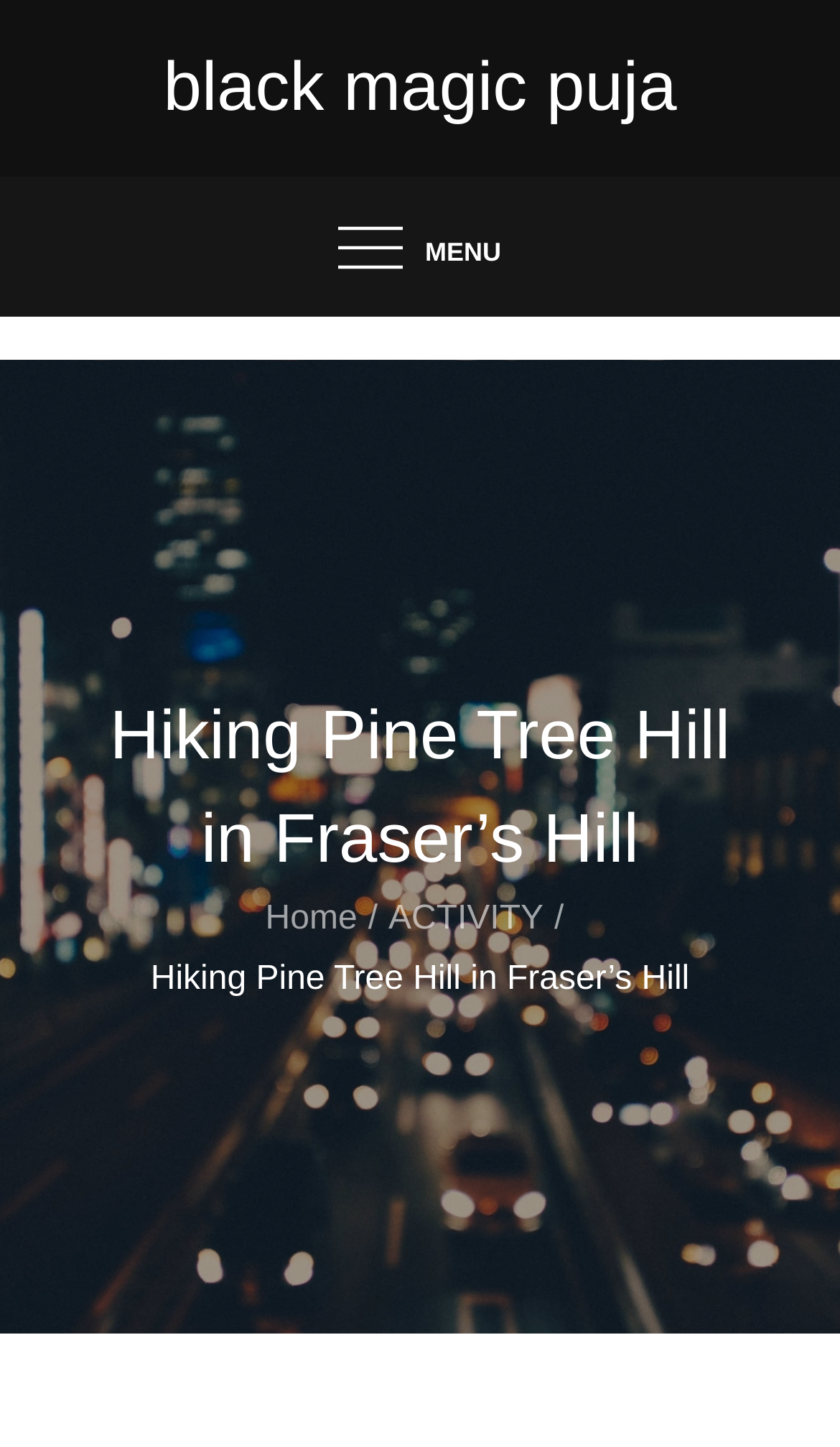Provide your answer to the question using just one word or phrase: What is the name of the hill mentioned on the webpage?

Pine Tree Hill